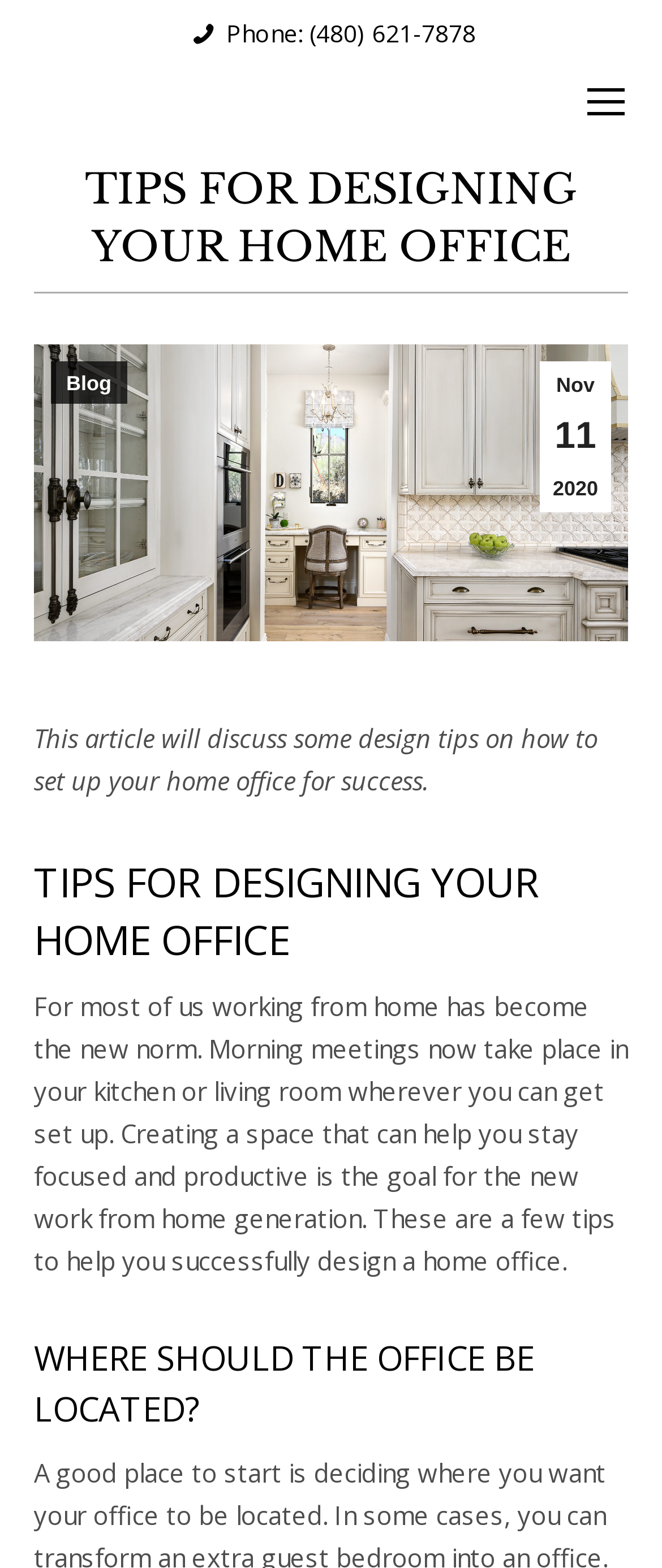Please examine the image and answer the question with a detailed explanation:
What is the phone number of Fratantoni Interior Designers?

I found the phone number by looking at the link element with the text 'Phone: (480) 621-7878' at the top of the webpage.